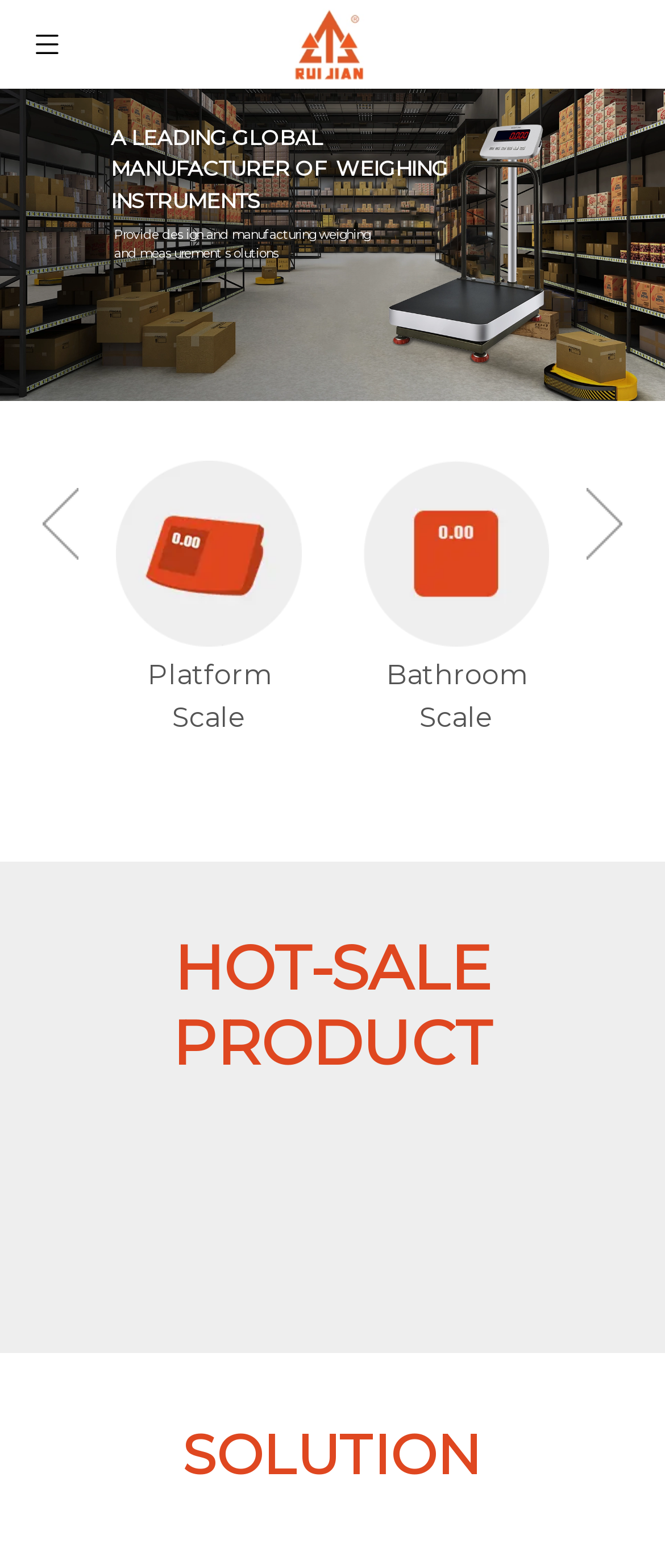Give a one-word or short phrase answer to this question: 
What type of products does the company manufacture?

Electronic scales